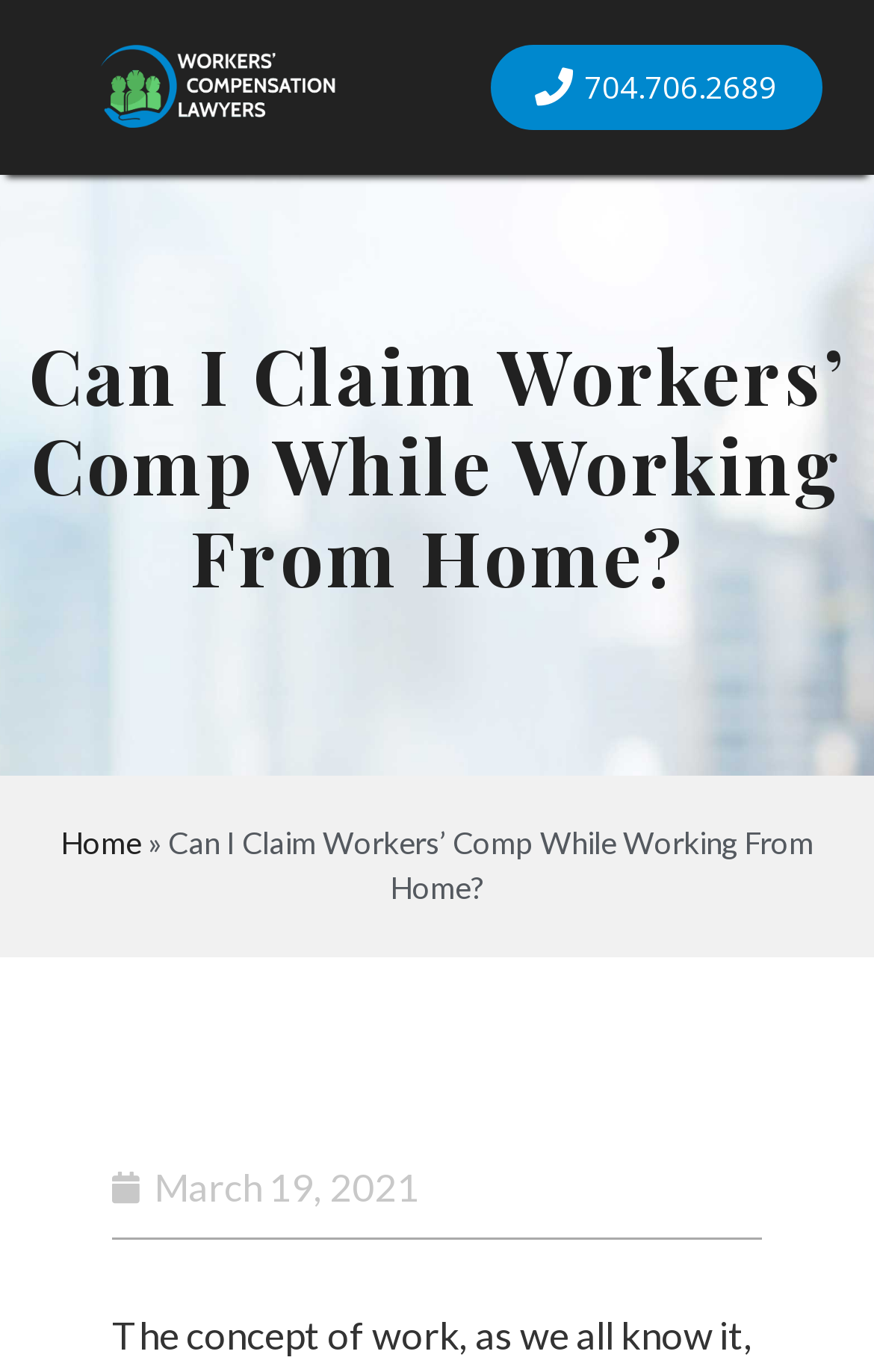Respond to the question below with a concise word or phrase:
What is the name of the person or organization associated with the webpage?

Charlotte